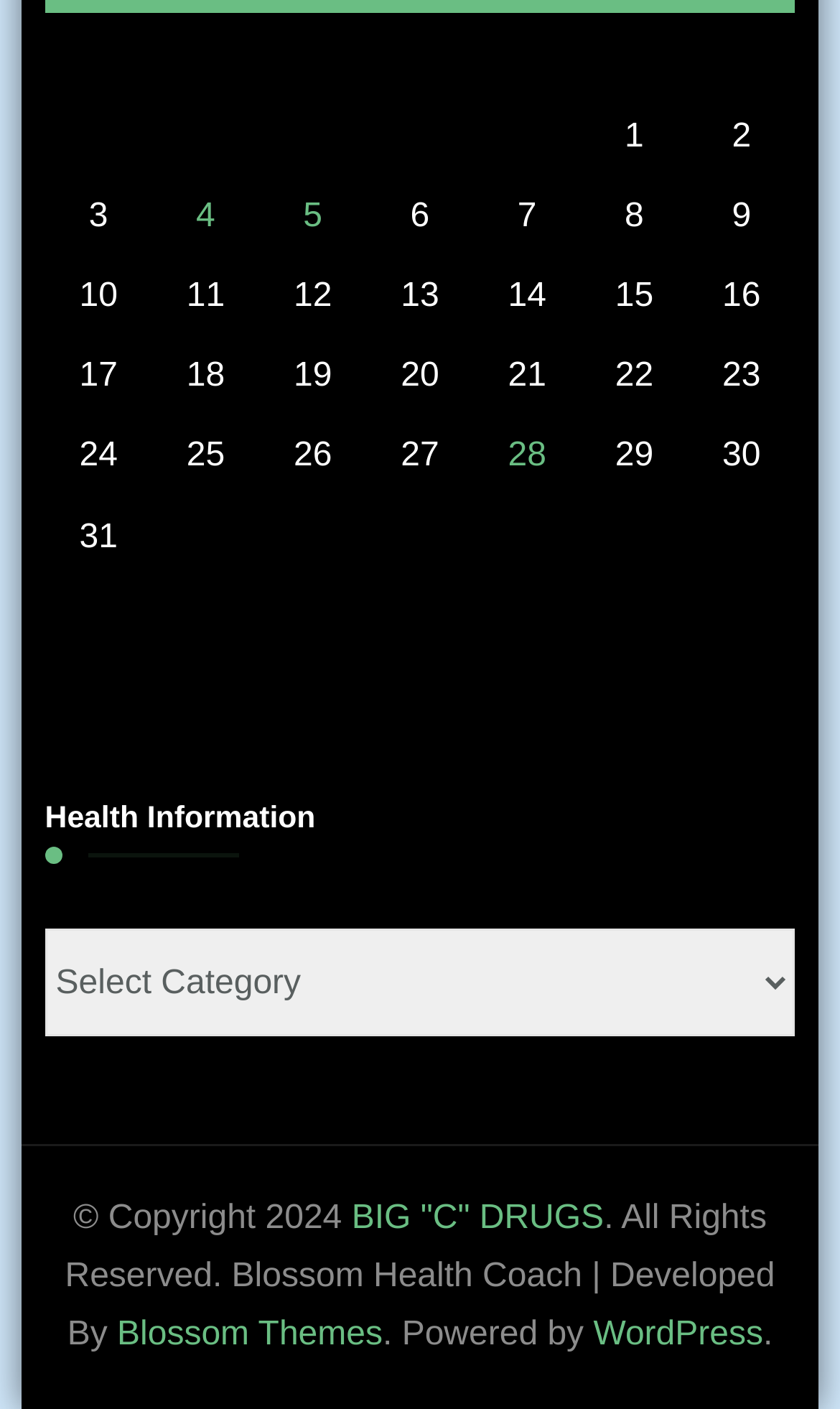Using the element description: "WordPress", determine the bounding box coordinates for the specified UI element. The coordinates should be four float numbers between 0 and 1, [left, top, right, bottom].

[0.706, 0.935, 0.909, 0.961]